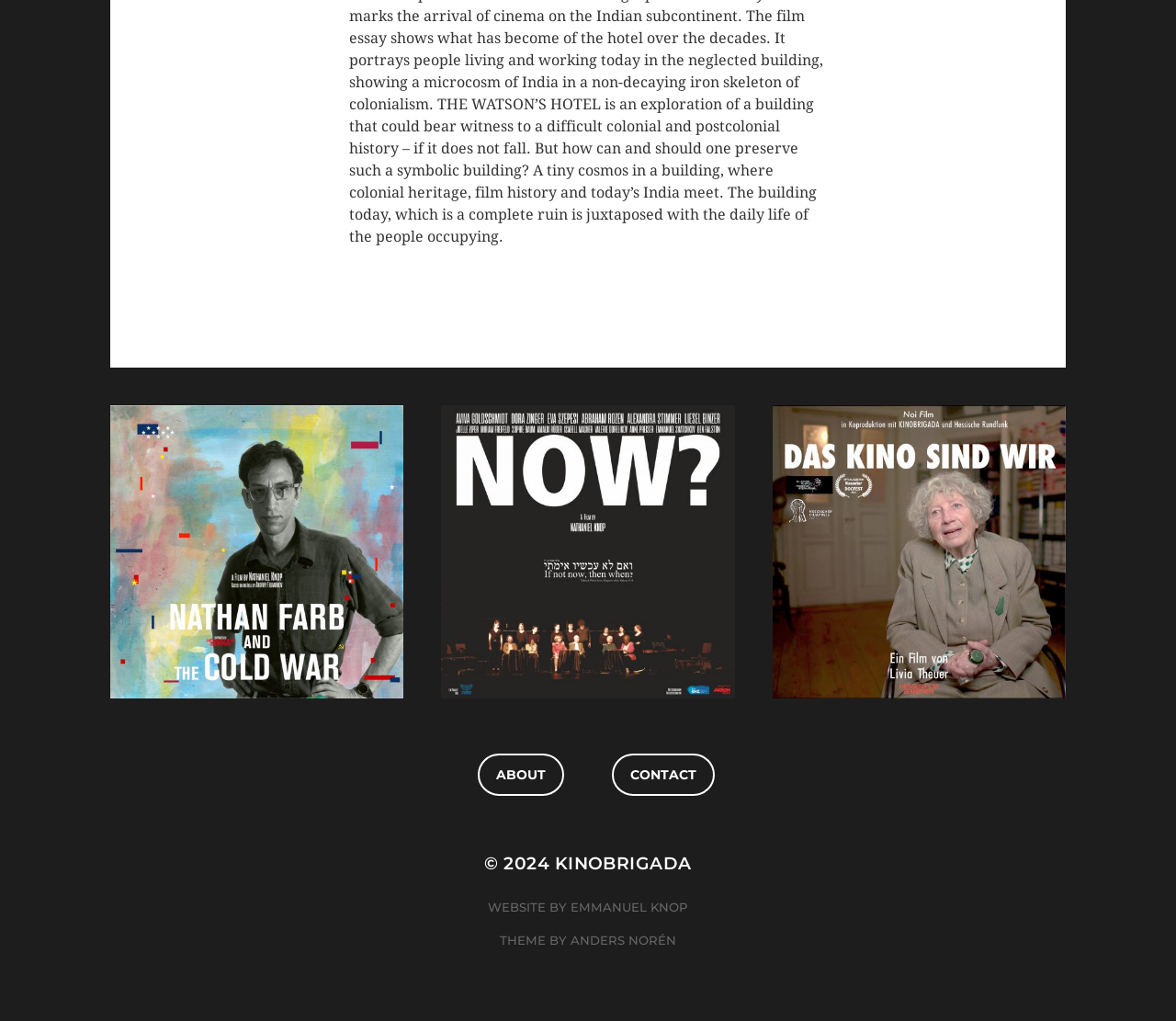What is the name of the cinema?
Please provide a comprehensive answer based on the details in the screenshot.

The name of the cinema can be found at the bottom of the webpage, where it says 'KINOBRIGADA' in a link format, indicating that it might be a cinema or a film-related organization.